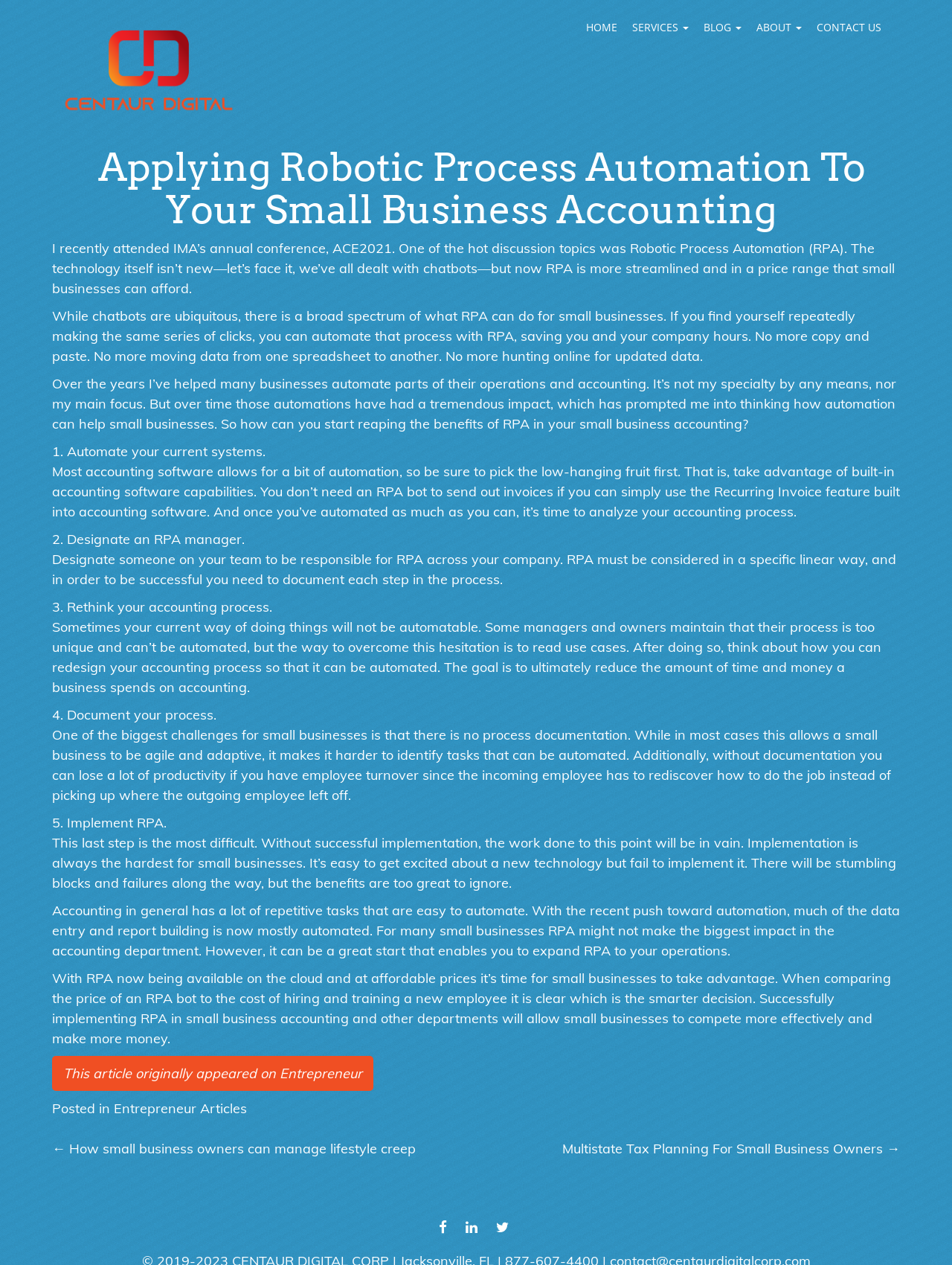Could you specify the bounding box coordinates for the clickable section to complete the following instruction: "Go to the SERVICES page"?

[0.656, 0.01, 0.731, 0.034]